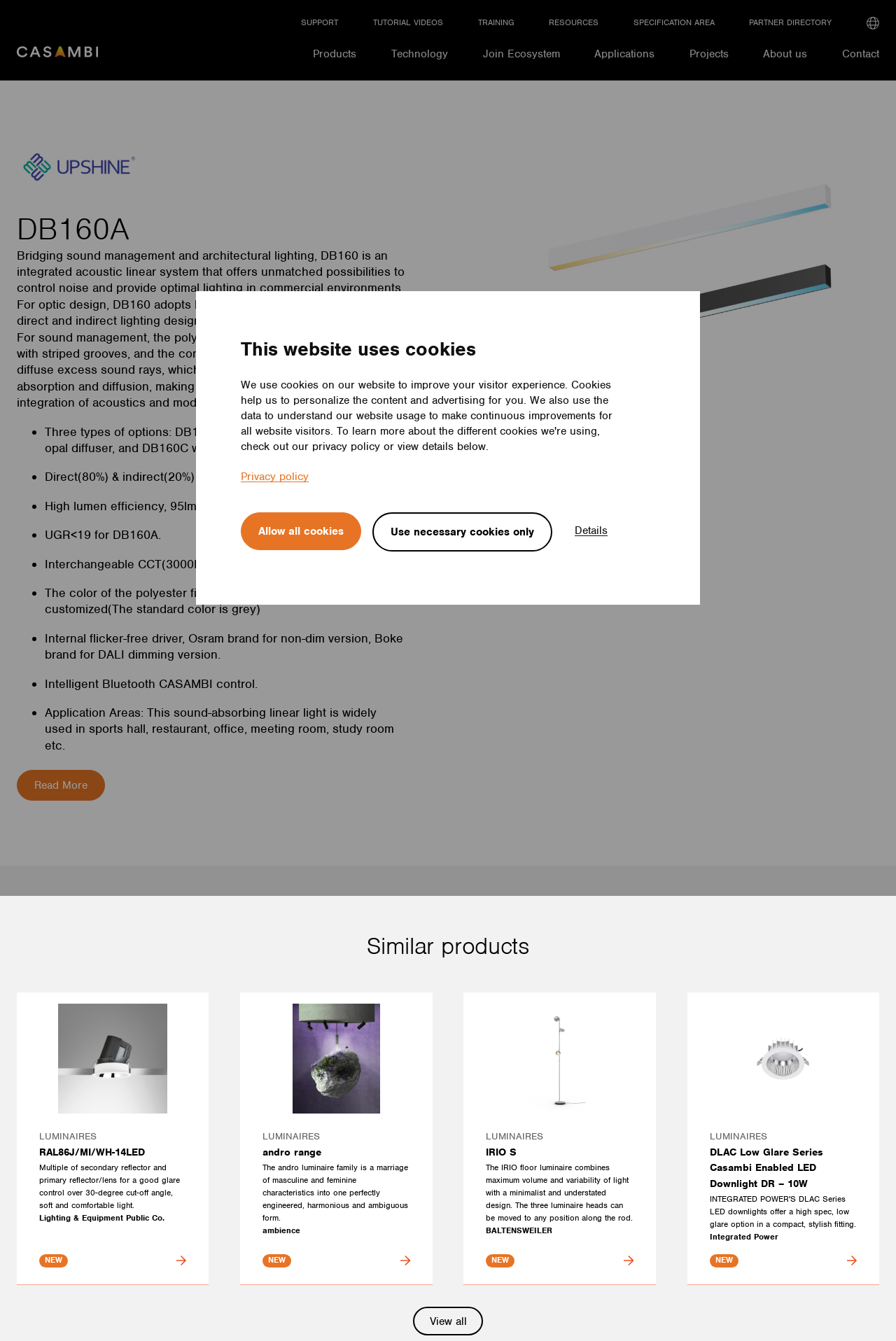How many similar products are listed on the webpage?
Based on the image, answer the question with as much detail as possible.

The webpage lists four similar products: RAL86J/MI/WH-14LED, andro range, IRIO S, and DLAC Low Glare Series Casambi Enabled LED Downlight DR – 10W. These products are listed as links with images and headings on the webpage.